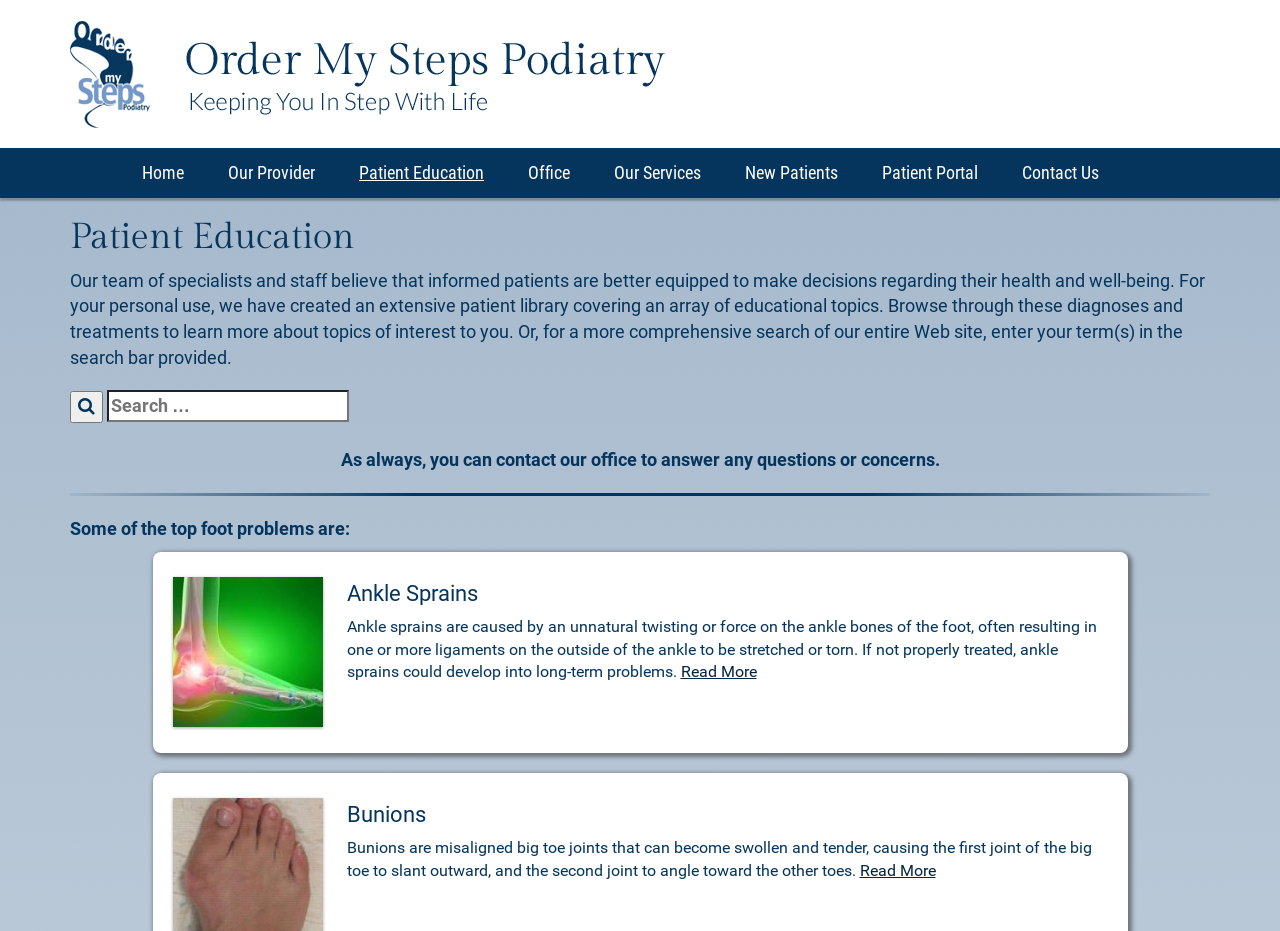Identify the coordinates of the bounding box for the element that must be clicked to accomplish the instruction: "Contact us".

[0.781, 0.159, 0.876, 0.213]